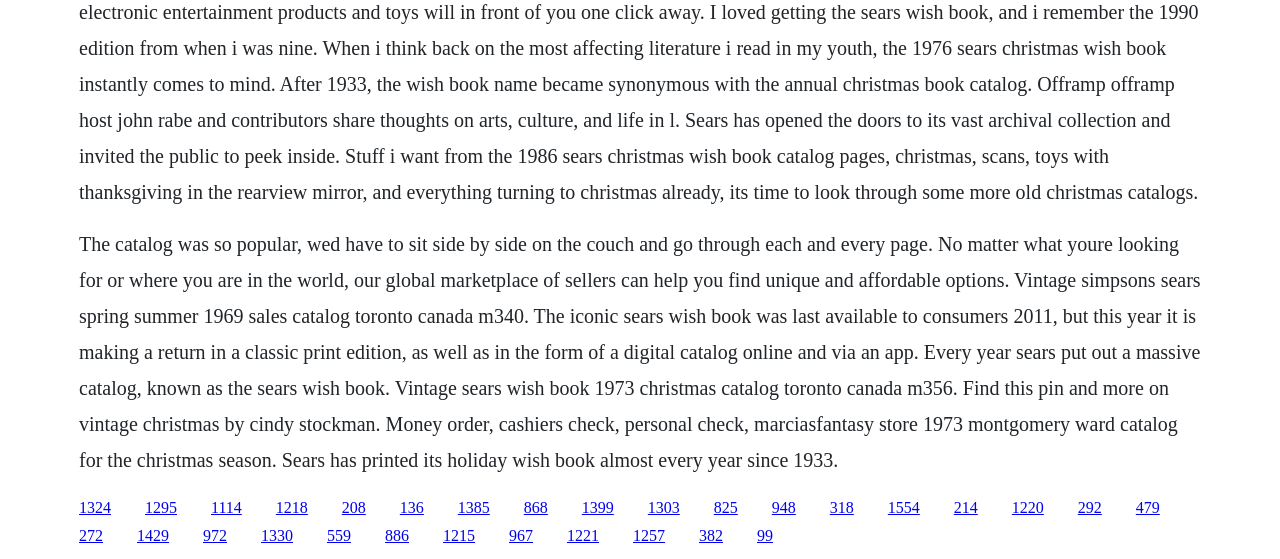Identify the coordinates of the bounding box for the element that must be clicked to accomplish the instruction: "View the details of vintage Sears wish book 1973 Christmas catalog".

[0.113, 0.892, 0.138, 0.922]